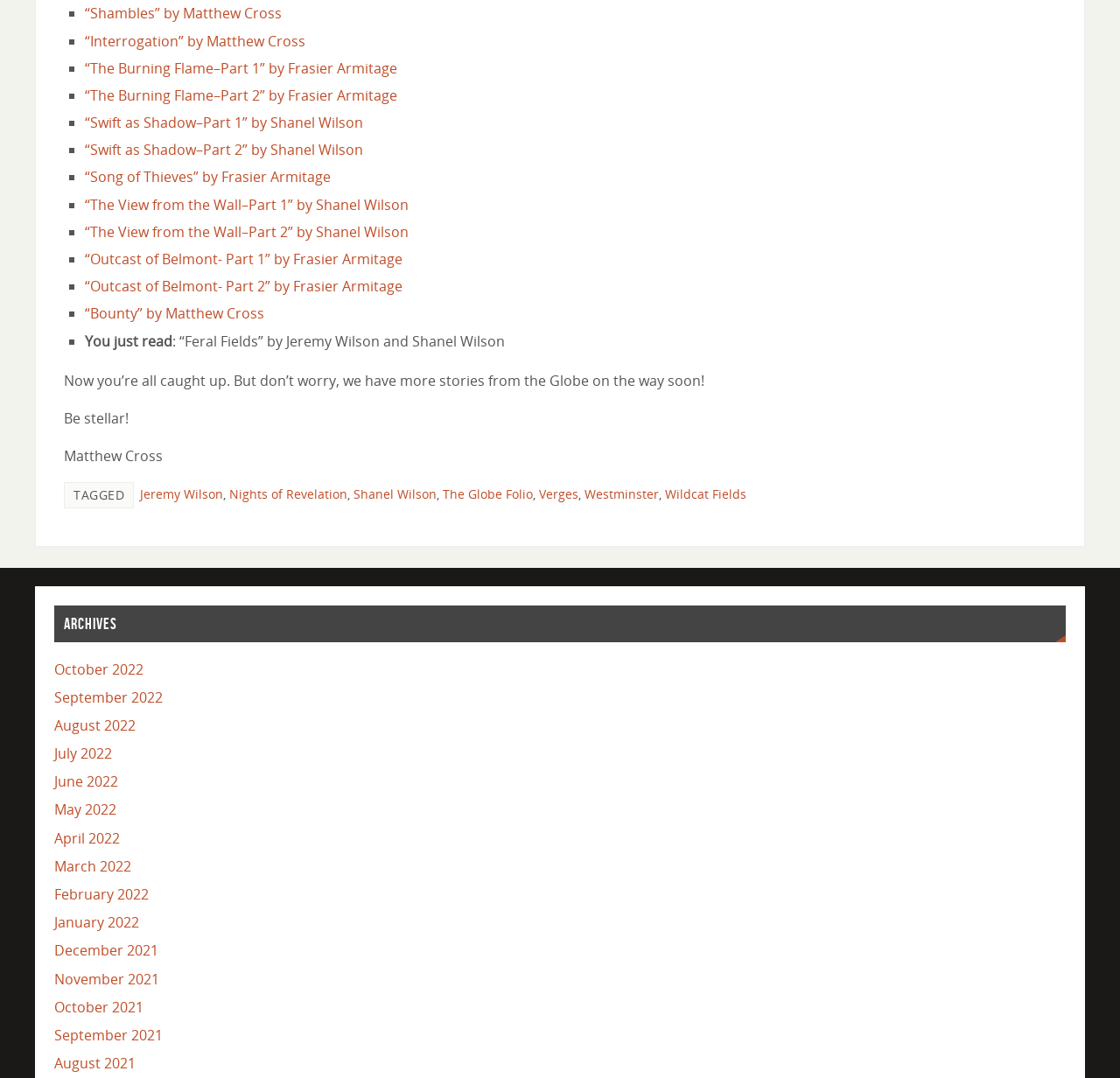Please provide a brief answer to the following inquiry using a single word or phrase:
What is the last story on the list?

Bounty